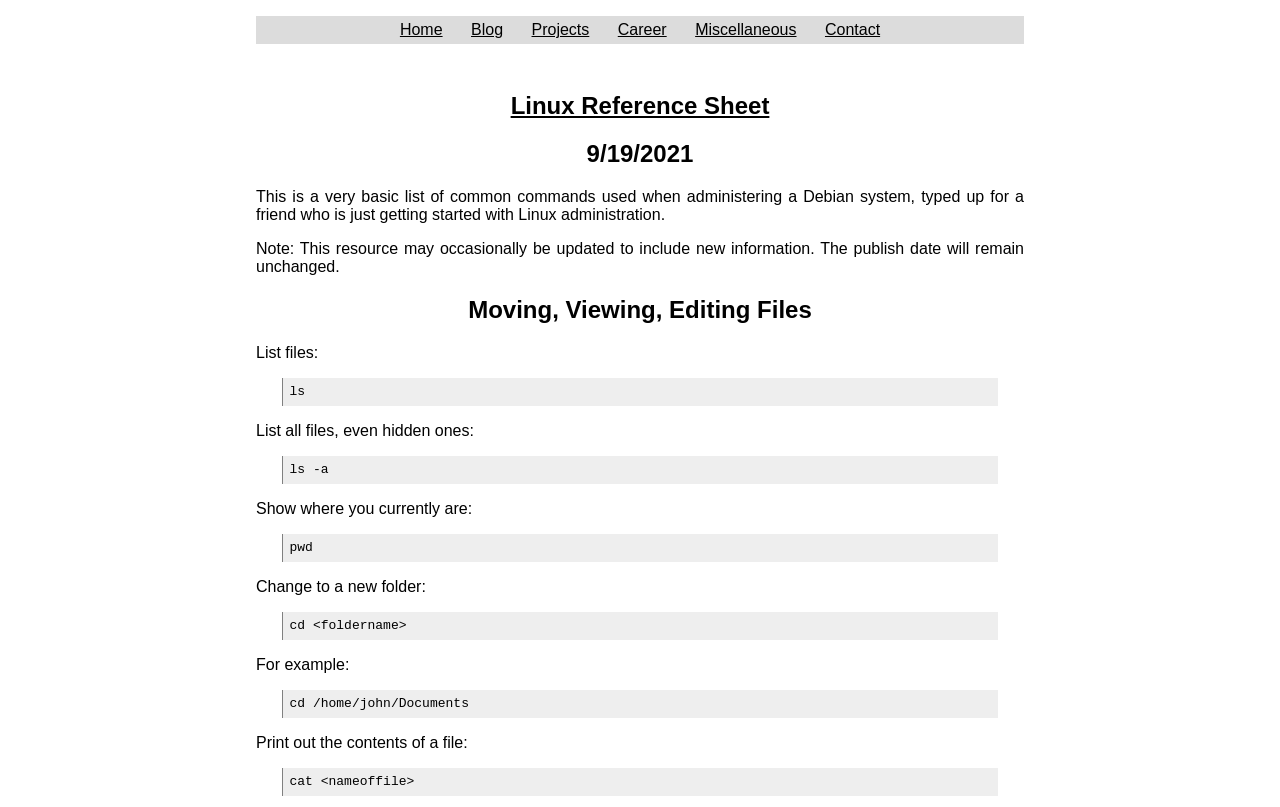Please specify the bounding box coordinates in the format (top-left x, top-left y, bottom-right x, bottom-right y), with all values as floating point numbers between 0 and 1. Identify the bounding box of the UI element described by: Blog

[0.368, 0.026, 0.393, 0.048]